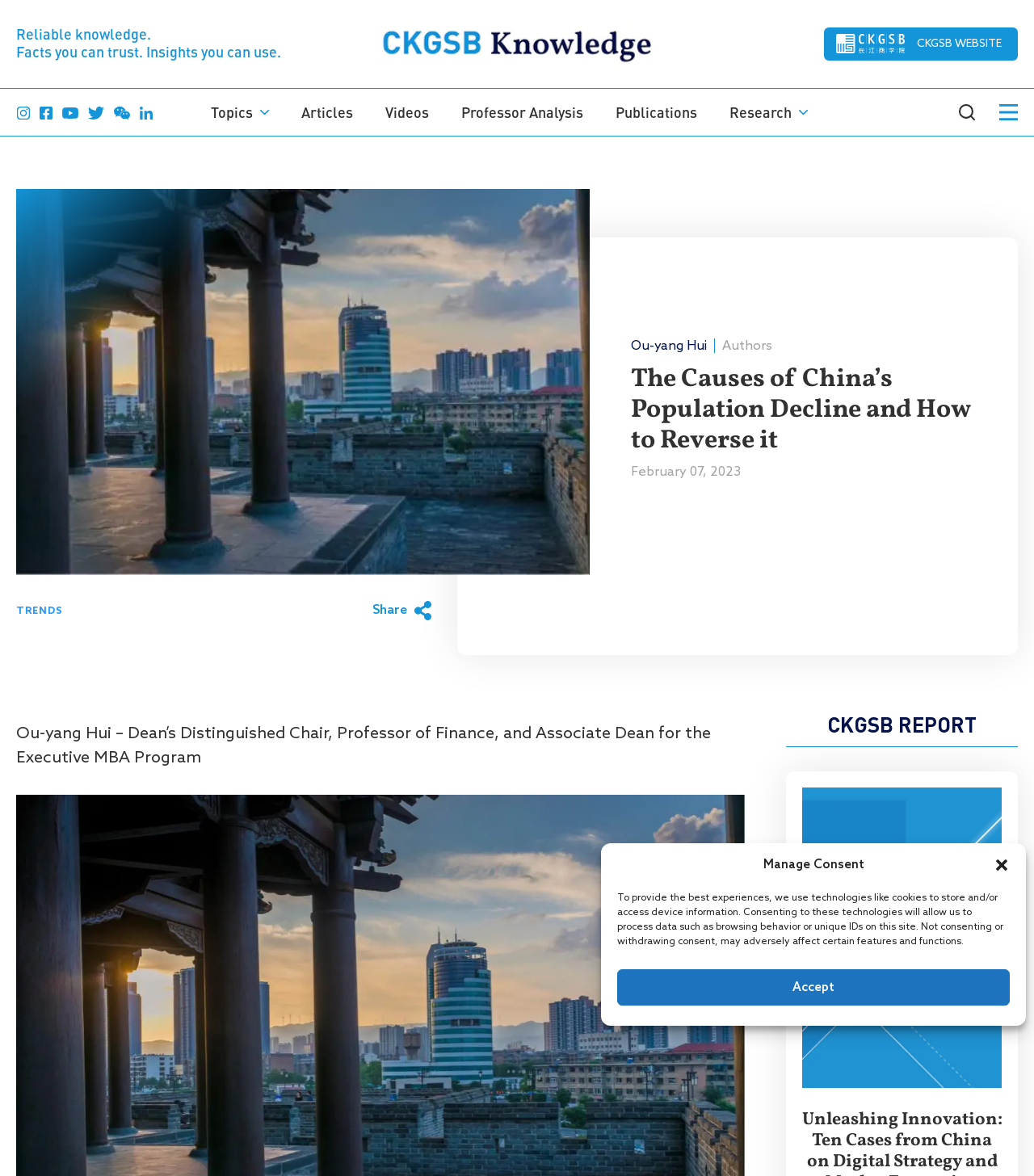What is the name of the magazine?
Please provide a comprehensive answer based on the information in the image.

I found the name of the magazine by looking at the StaticText element with the text 'CKGSB Knowledge Magazine' at coordinates [0.421, 0.966, 0.537, 0.994]. This text is likely to be the name of the magazine.